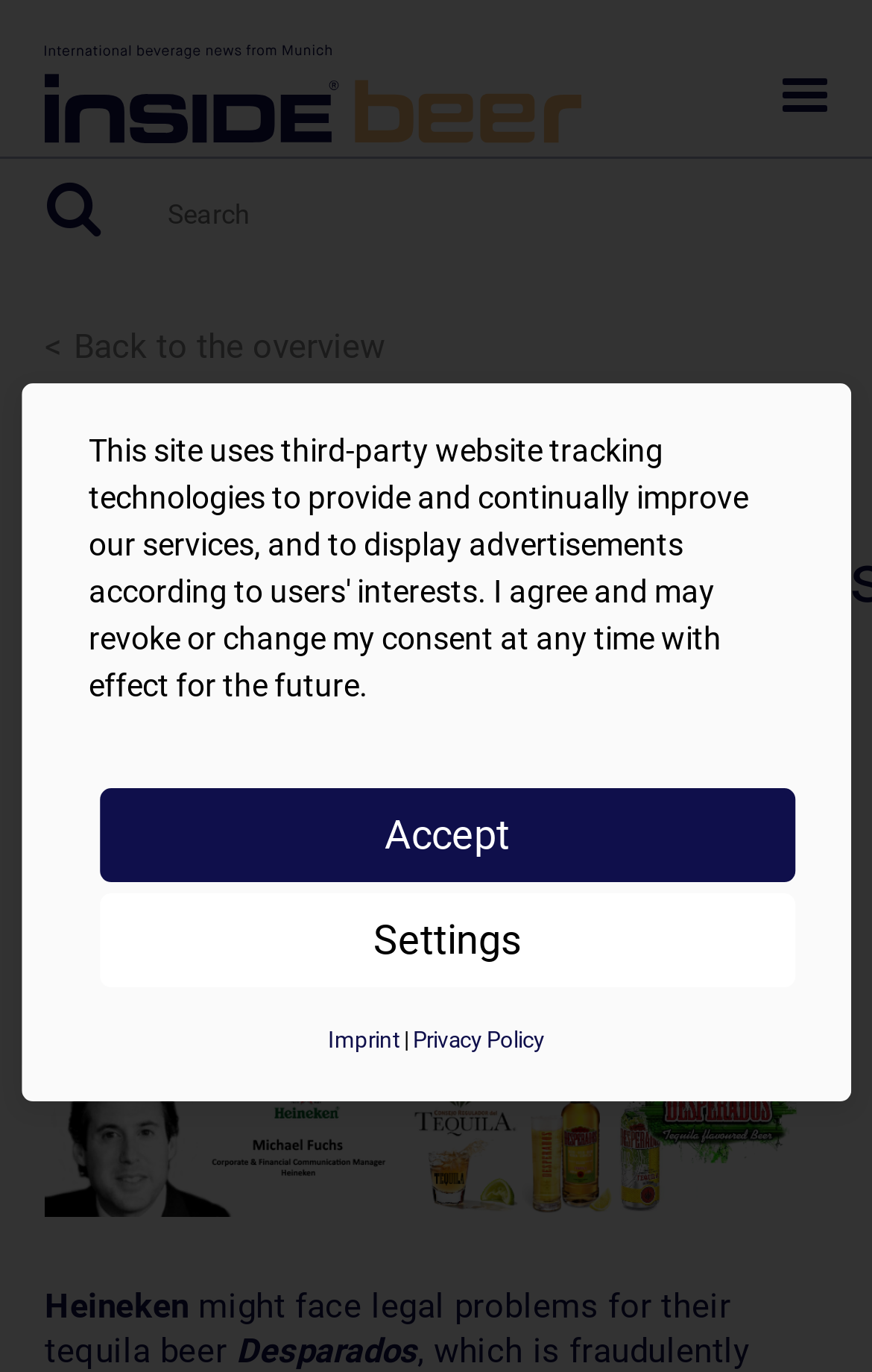What is the name of the beer mentioned in the article?
Using the image, provide a detailed and thorough answer to the question.

The article mentions that Heineken might face legal problems for their tequila beer, and the name of the beer is mentioned as Desperados in the text.